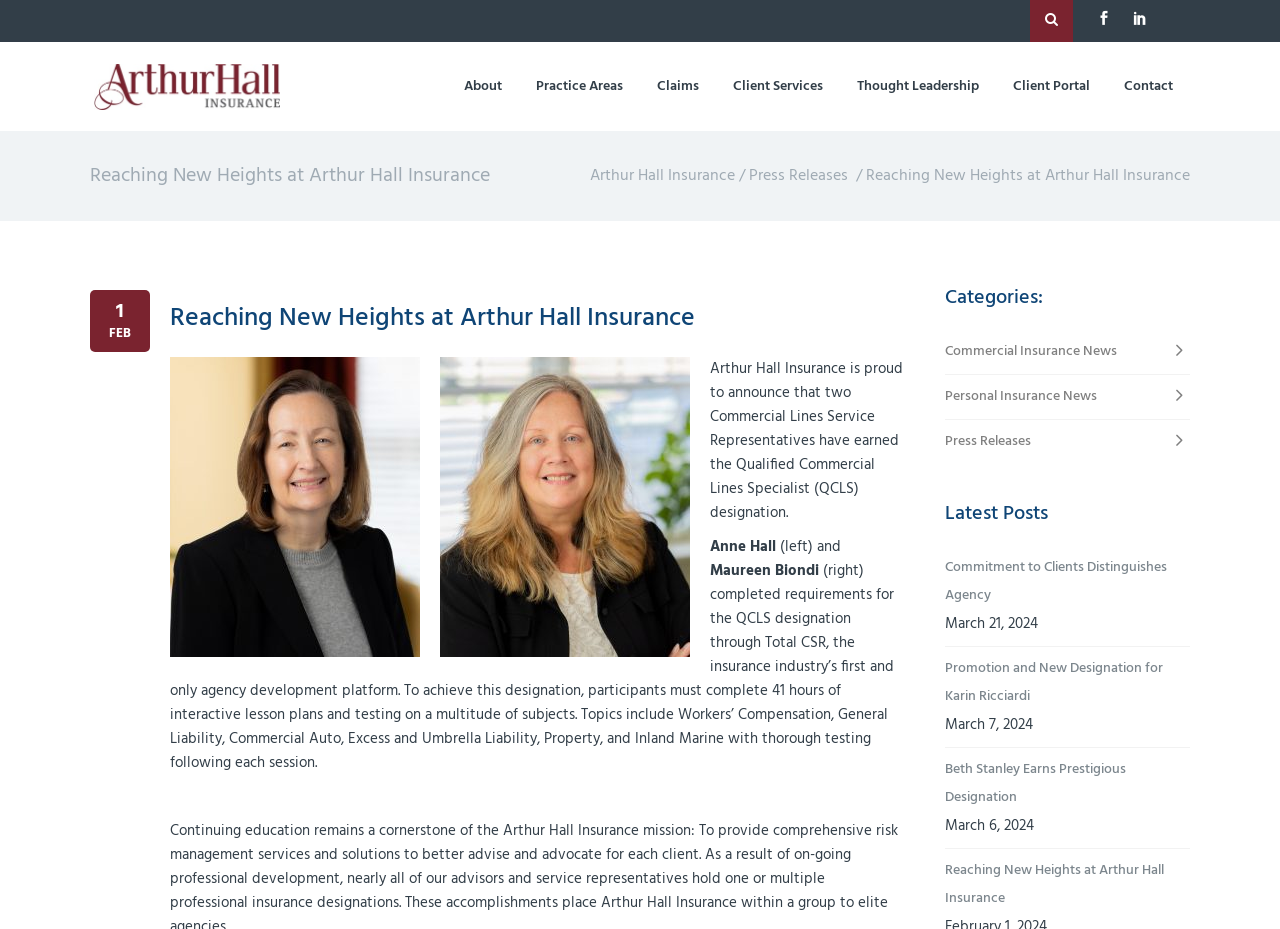Articulate a detailed summary of the webpage's content and design.

The webpage is about Arthur Hall Insurance, with a logo displayed at the top left corner. The logo is accompanied by a set of navigation links, including "About", "Practice Areas", "Claims", "Client Services", "Thought Leadership", "Client Portal", and "Contact", which are aligned horizontally across the top of the page.

Below the navigation links, there is a banner with a title "Reaching New Heights at Arthur Hall Insurance" and a breadcrumb trail indicating the current page location. The banner is followed by a main content section, which features an article about two Commercial Lines Service Representatives earning the Qualified Commercial Lines Specialist (QCLS) designation.

The article includes a heading, "Reaching New Heights at Arthur Hall Insurance", and a subheading with the date "FEB". The content of the article is divided into two columns, with the left column featuring a portrait of Anne Hall and the right column featuring a portrait of Maureen Biondi. The text of the article is displayed below the portraits, describing the achievement of the two representatives.

To the right of the article, there are two sections: "Categories" and "Latest Posts". The "Categories" section lists three links: "Commercial Insurance News 5", "Personal Insurance News 5", and "Press Releases 5". The "Latest Posts" section lists four links to recent news articles, each with a title and a date.

Overall, the webpage has a clean and organized layout, with a clear hierarchy of content and easy-to-navigate sections.